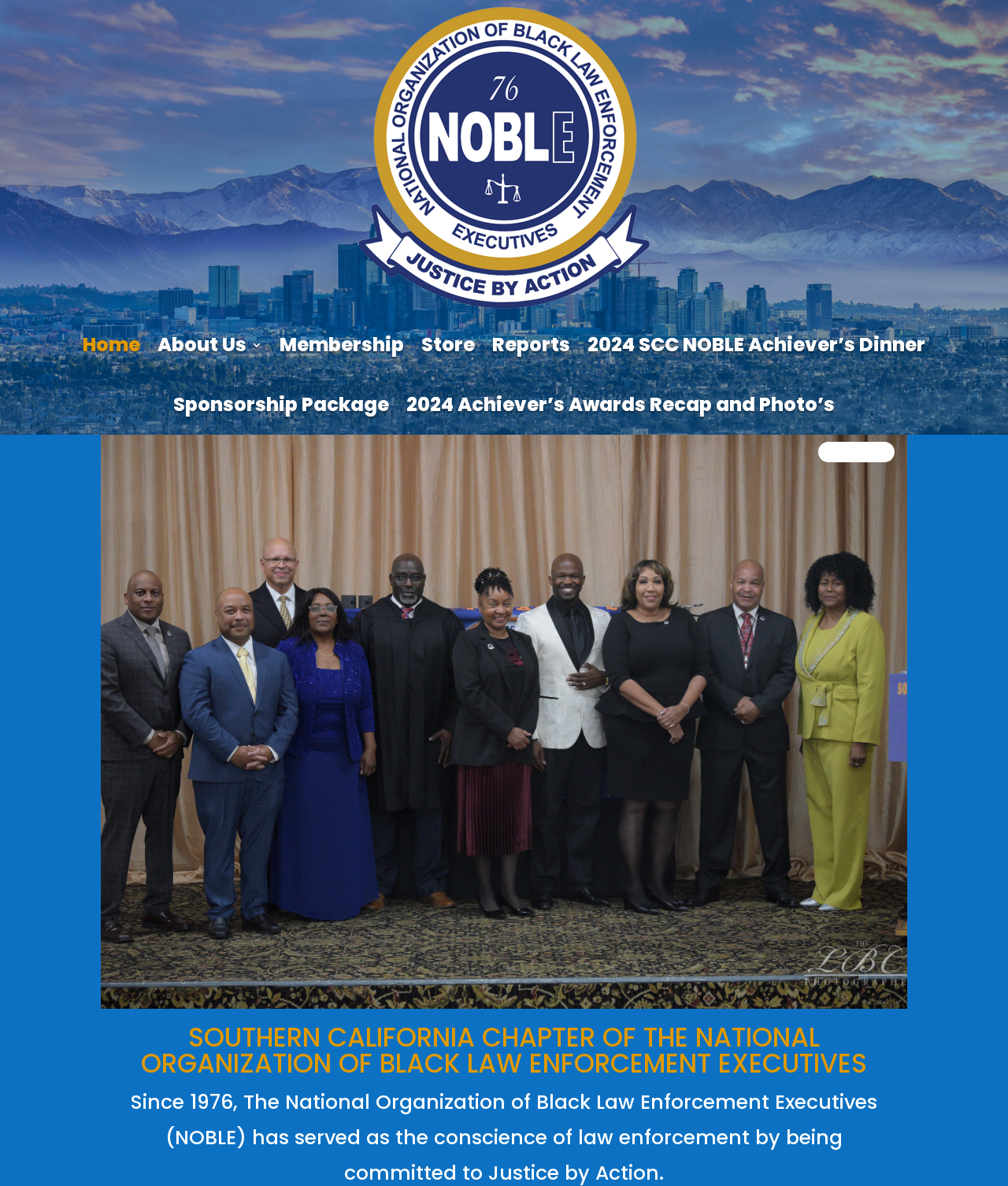Determine the bounding box coordinates of the region to click in order to accomplish the following instruction: "check reports". Provide the coordinates as four float numbers between 0 and 1, specifically [left, top, right, bottom].

[0.488, 0.266, 0.566, 0.316]